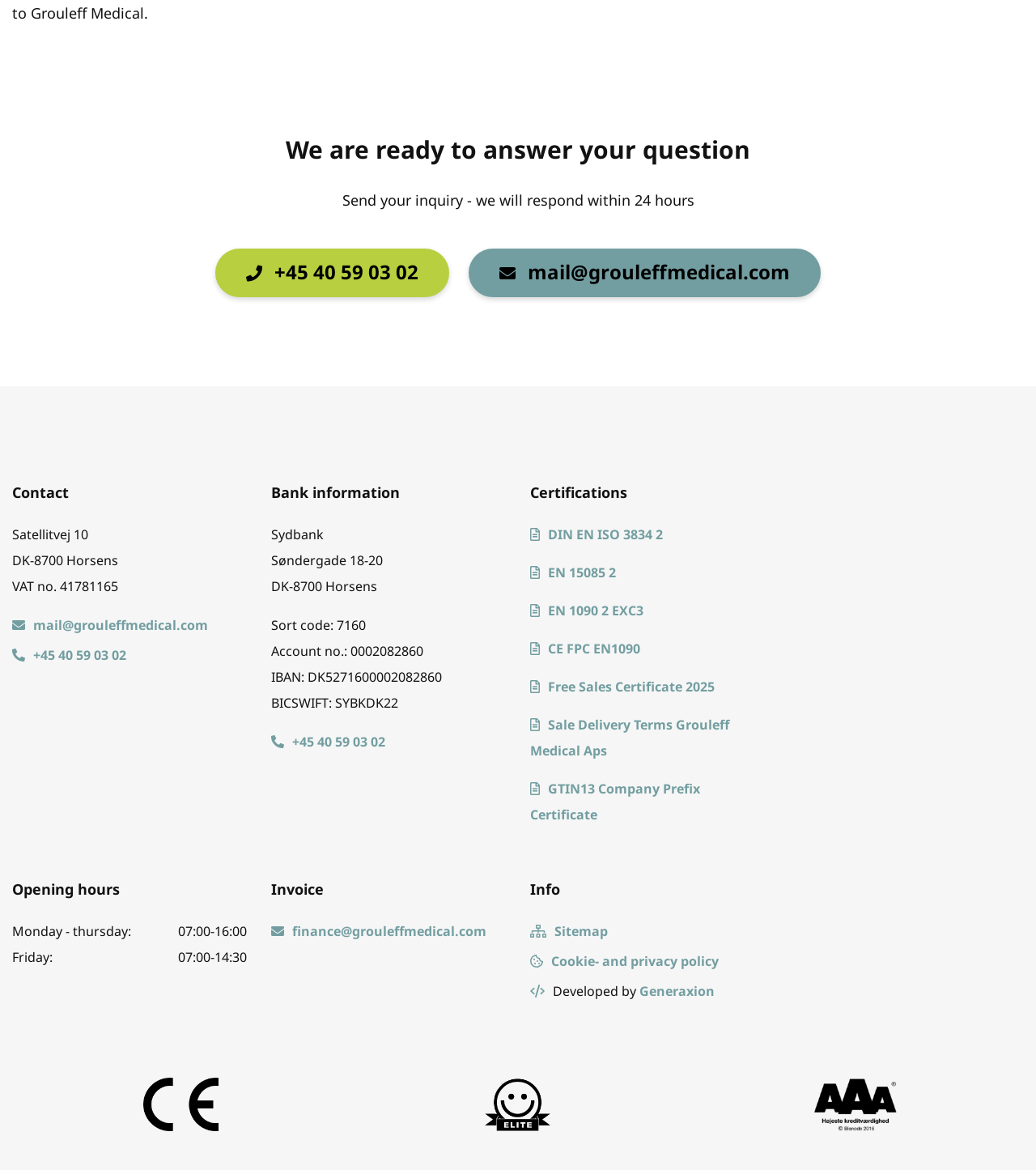Bounding box coordinates are specified in the format (top-left x, top-left y, bottom-right x, bottom-right y). All values are floating point numbers bounded between 0 and 1. Please provide the bounding box coordinate of the region this sentence describes: News Room

None